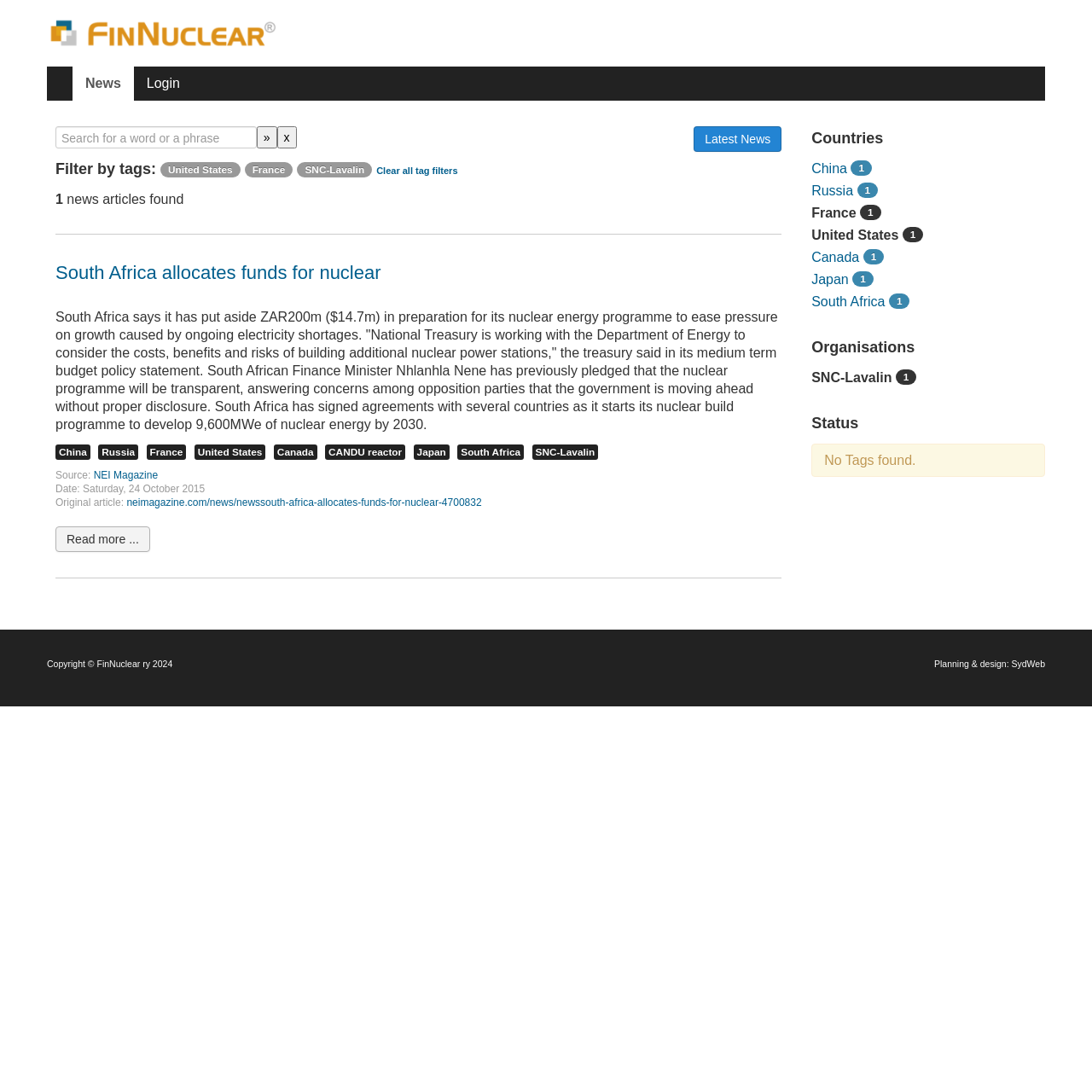Please give a succinct answer using a single word or phrase:
What is the country that has allocated funds for nuclear?

South Africa